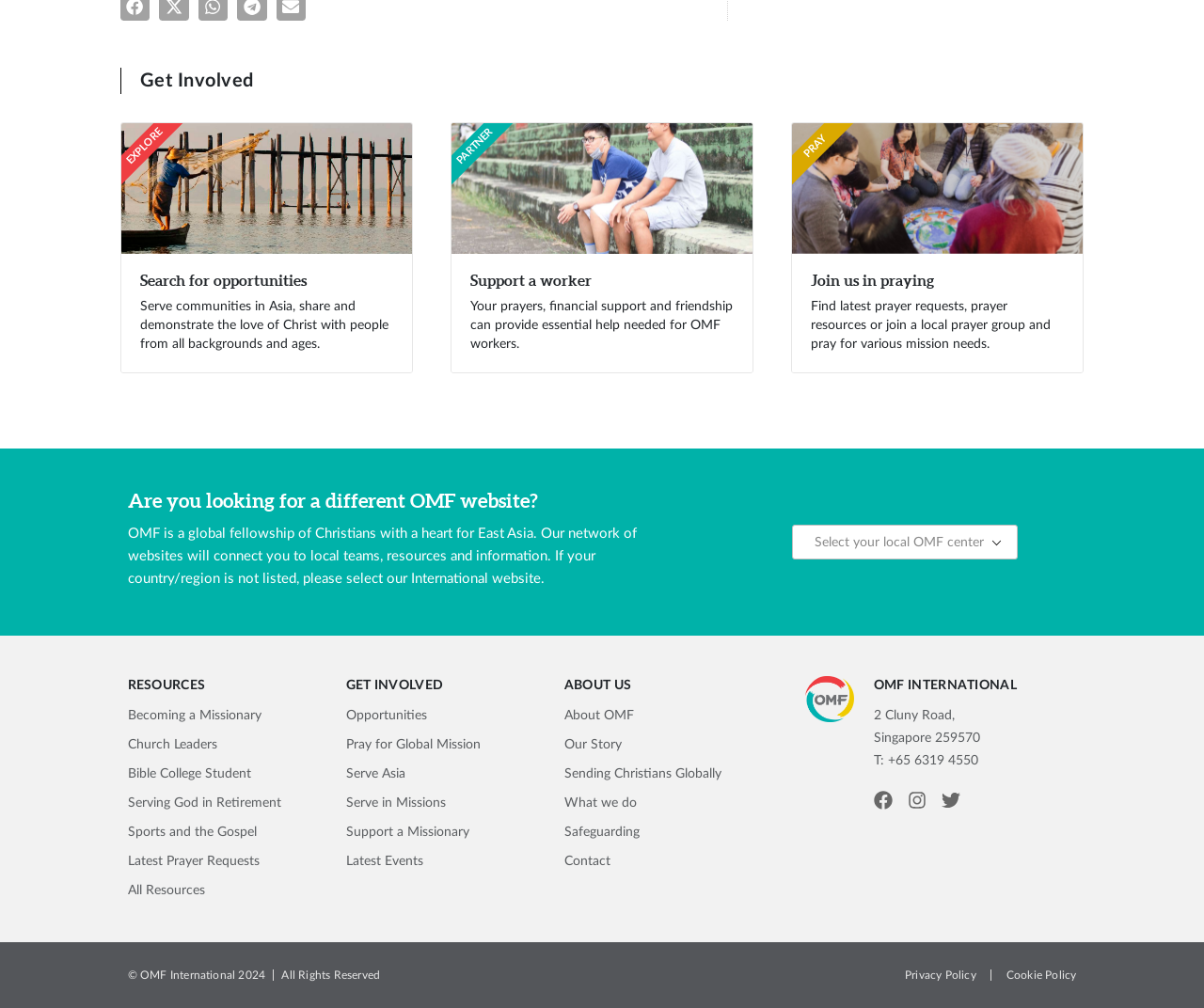Locate and provide the bounding box coordinates for the HTML element that matches this description: "Becoming a Missionary".

[0.106, 0.699, 0.217, 0.721]